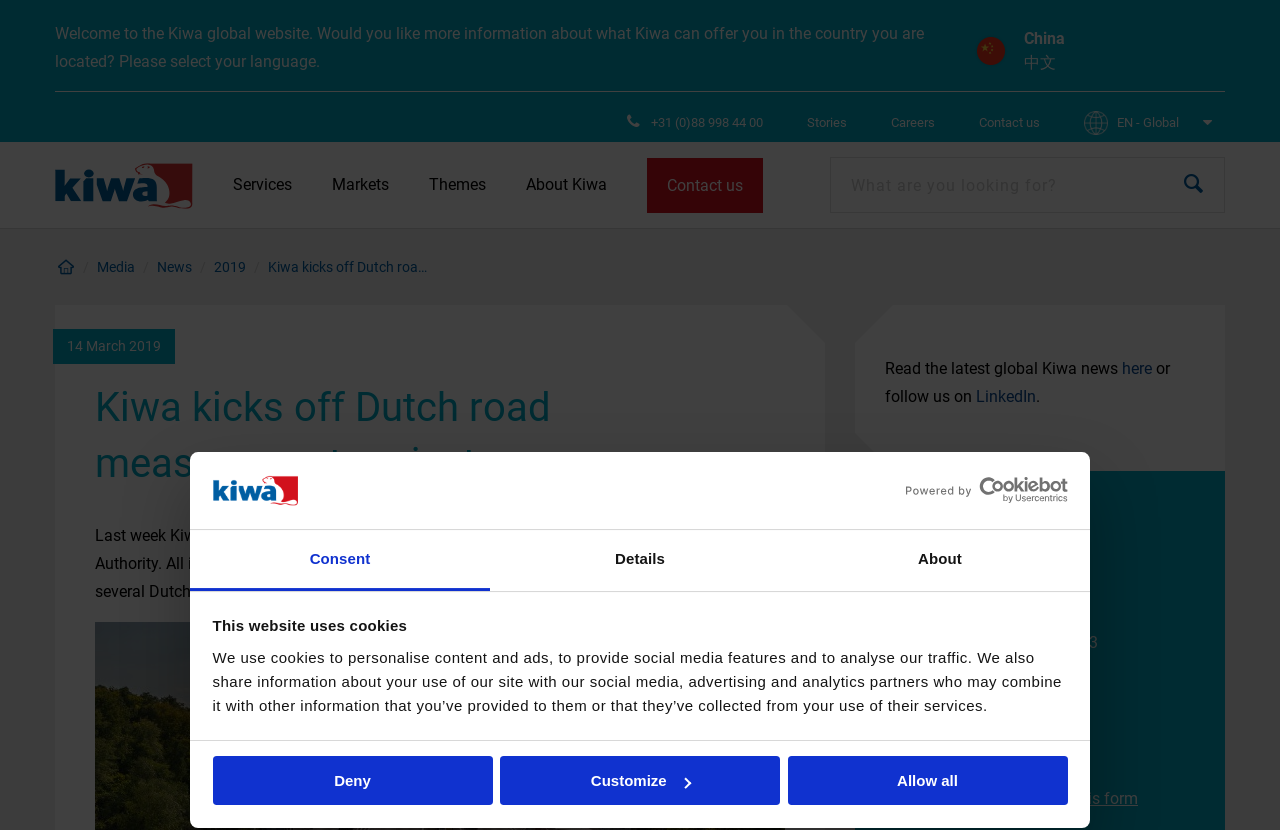Provide the bounding box coordinates of the HTML element this sentence describes: "EN - Global". The bounding box coordinates consist of four float numbers between 0 and 1, i.e., [left, top, right, bottom].

[0.828, 0.123, 0.952, 0.171]